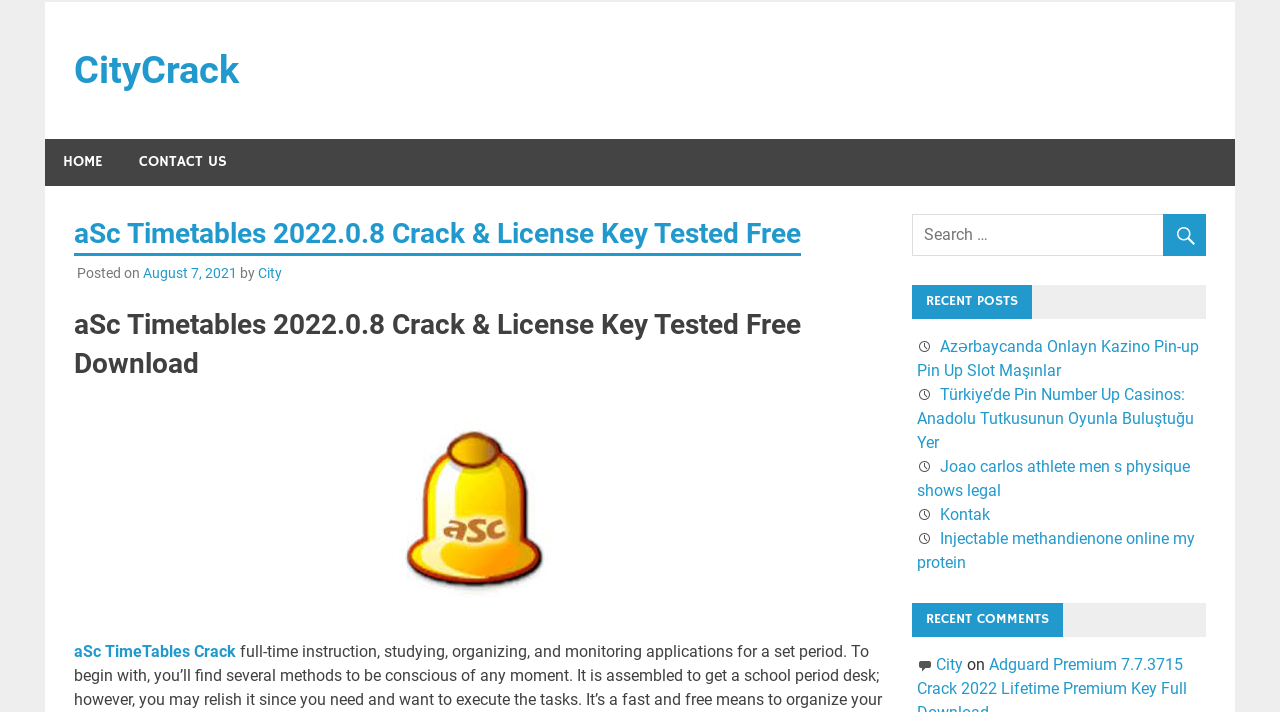Identify the first-level heading on the webpage and generate its text content.

aSc Timetables 2022.0.8 Crack & License Key Tested Free